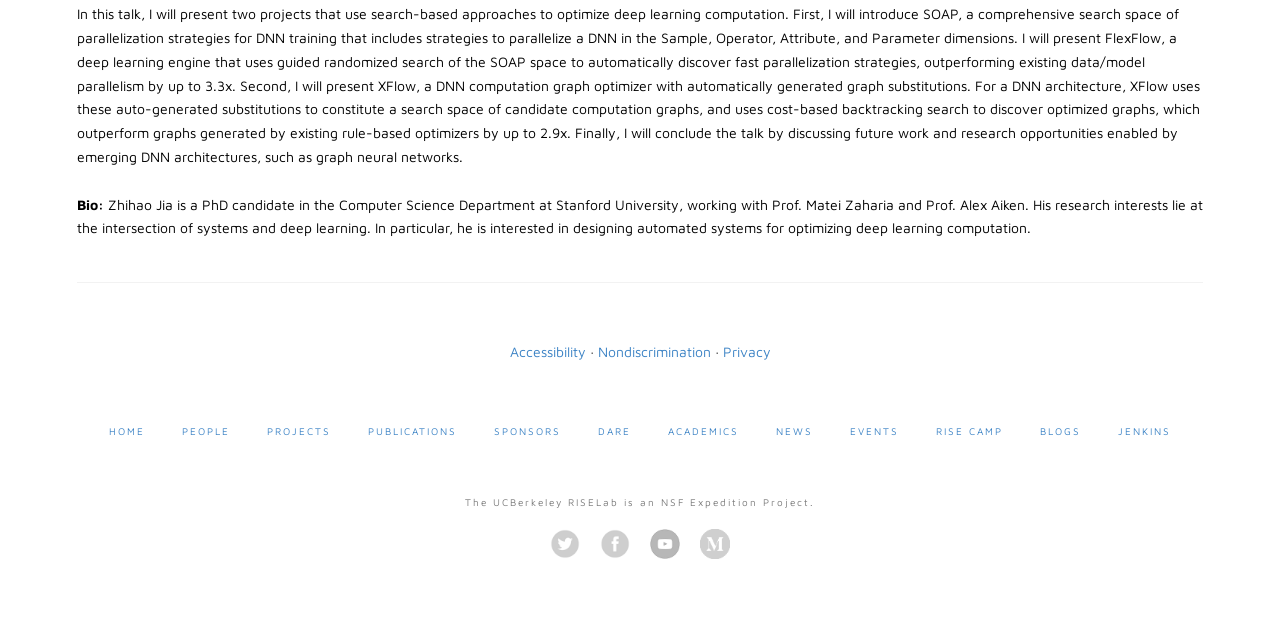Find the bounding box coordinates for the HTML element specified by: "Home".

[0.076, 0.661, 0.123, 0.687]